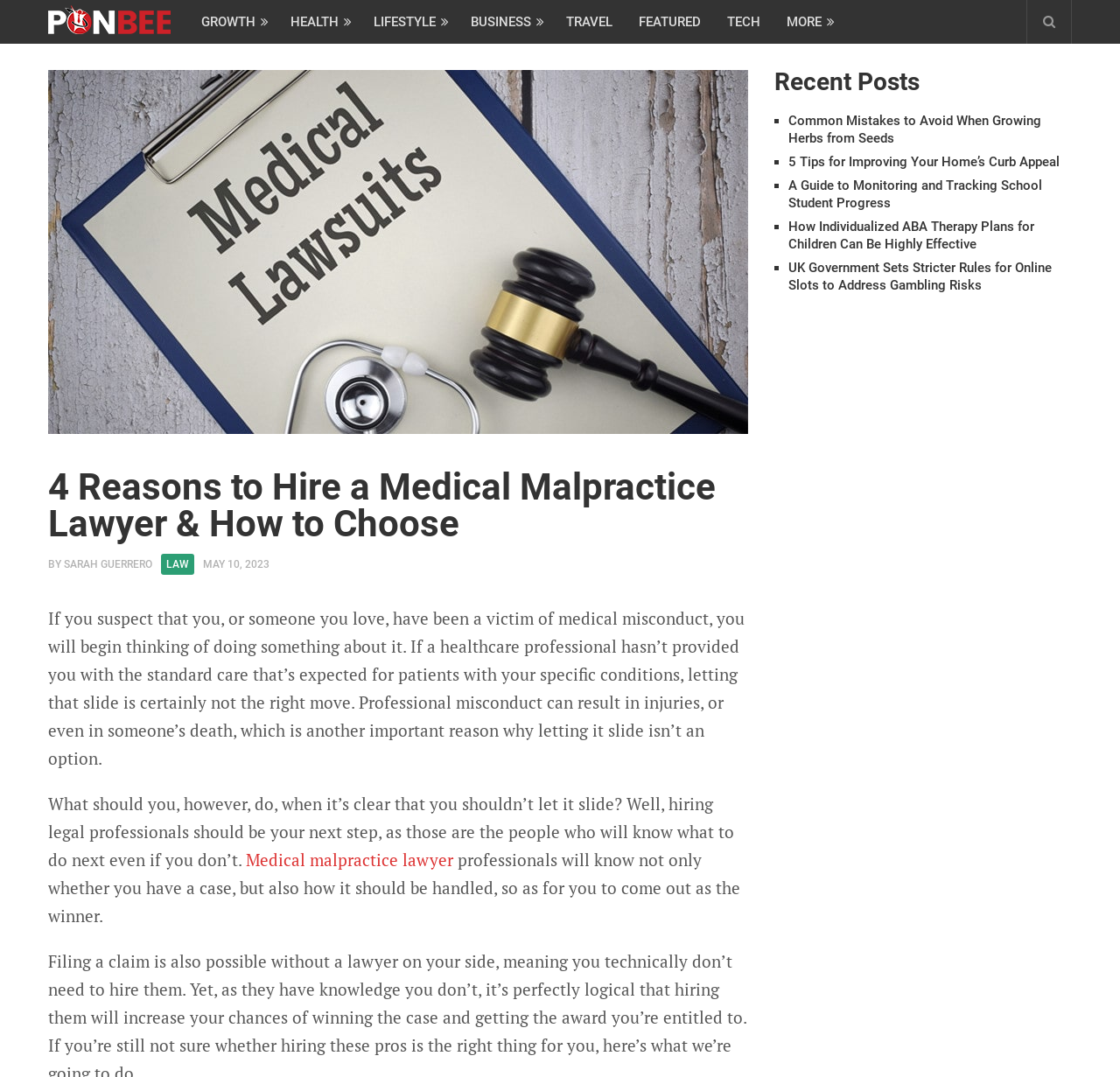Identify the bounding box coordinates for the element that needs to be clicked to fulfill this instruction: "Read about BUSINESS". Provide the coordinates in the format of four float numbers between 0 and 1: [left, top, right, bottom].

None